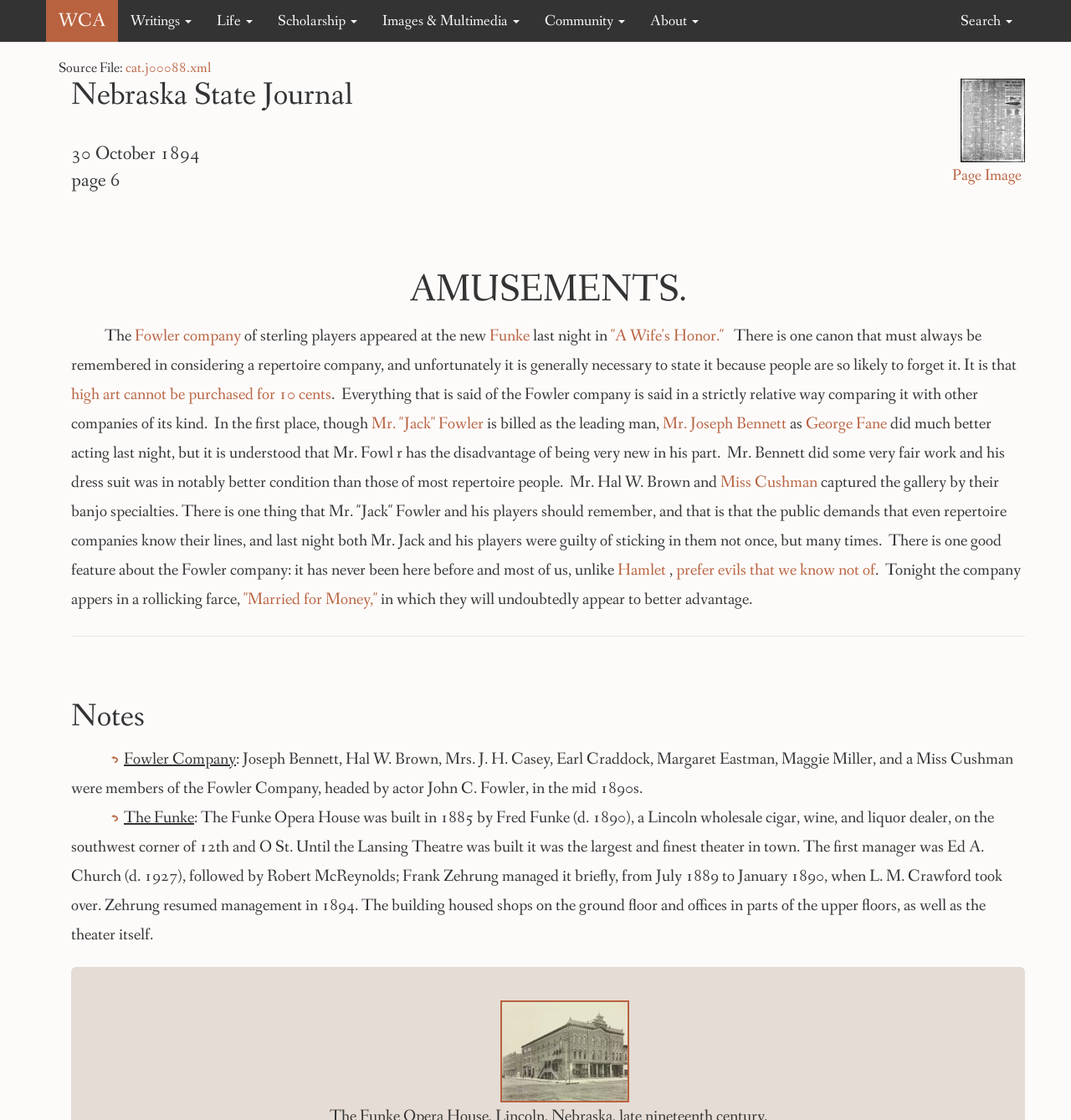Could you highlight the region that needs to be clicked to execute the instruction: "Read more about the 'Fowler company'"?

[0.126, 0.291, 0.228, 0.31]